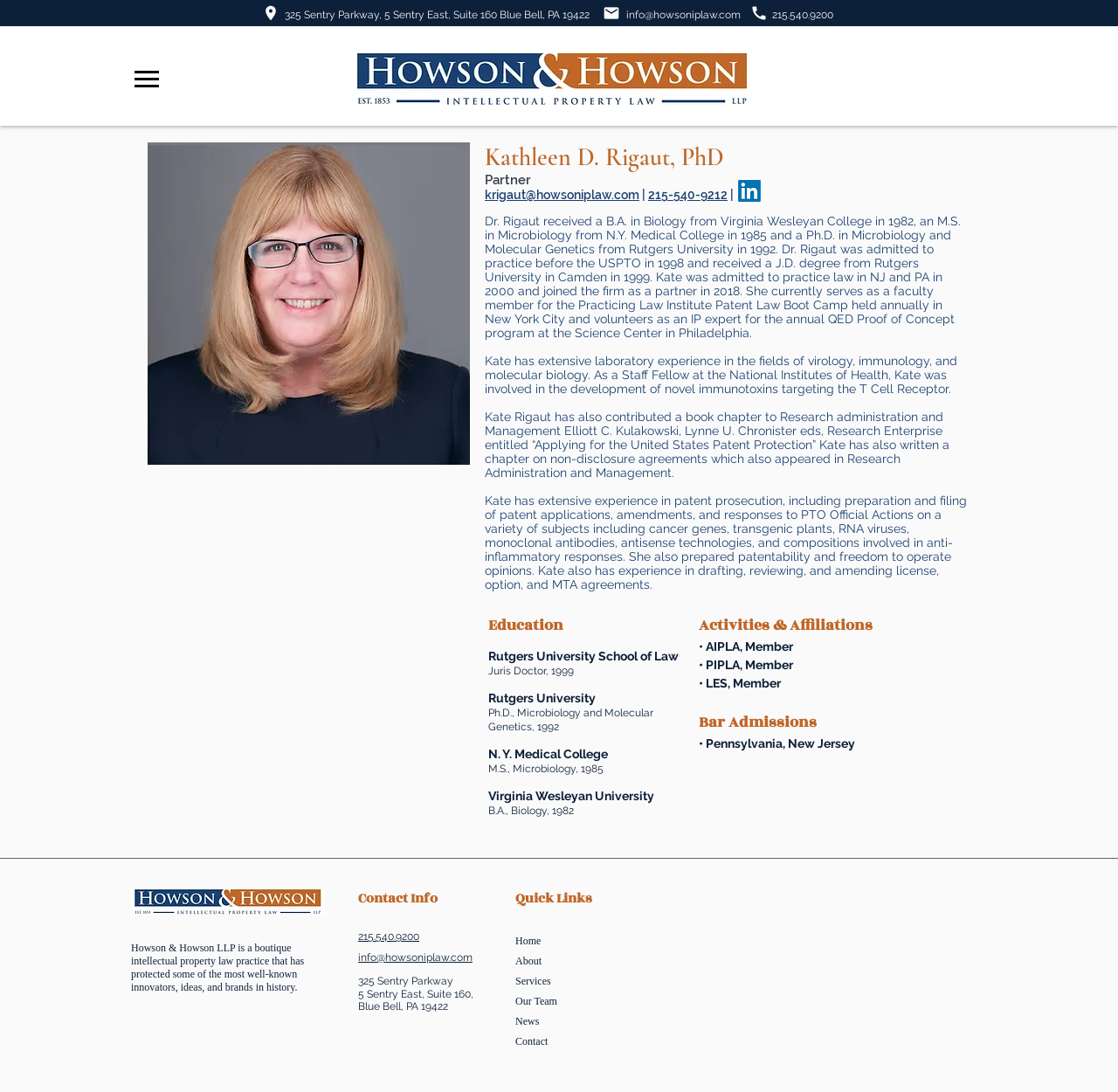Please find the bounding box coordinates of the element's region to be clicked to carry out this instruction: "explore subliminal mind audios".

None